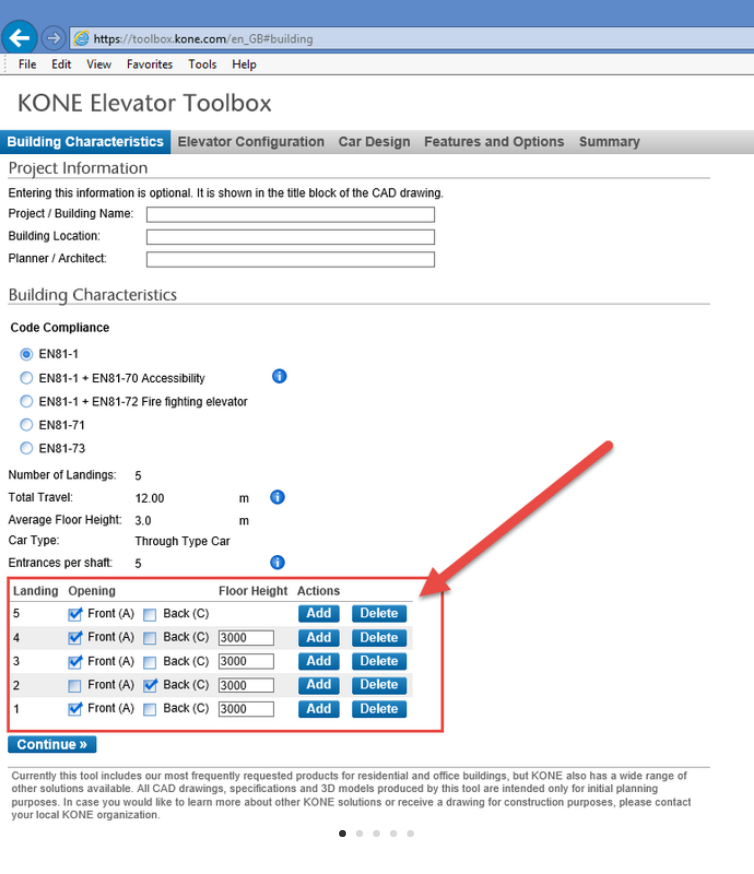Give a one-word or phrase response to the following question: What type of car is shown in the interface?

Through Type Car